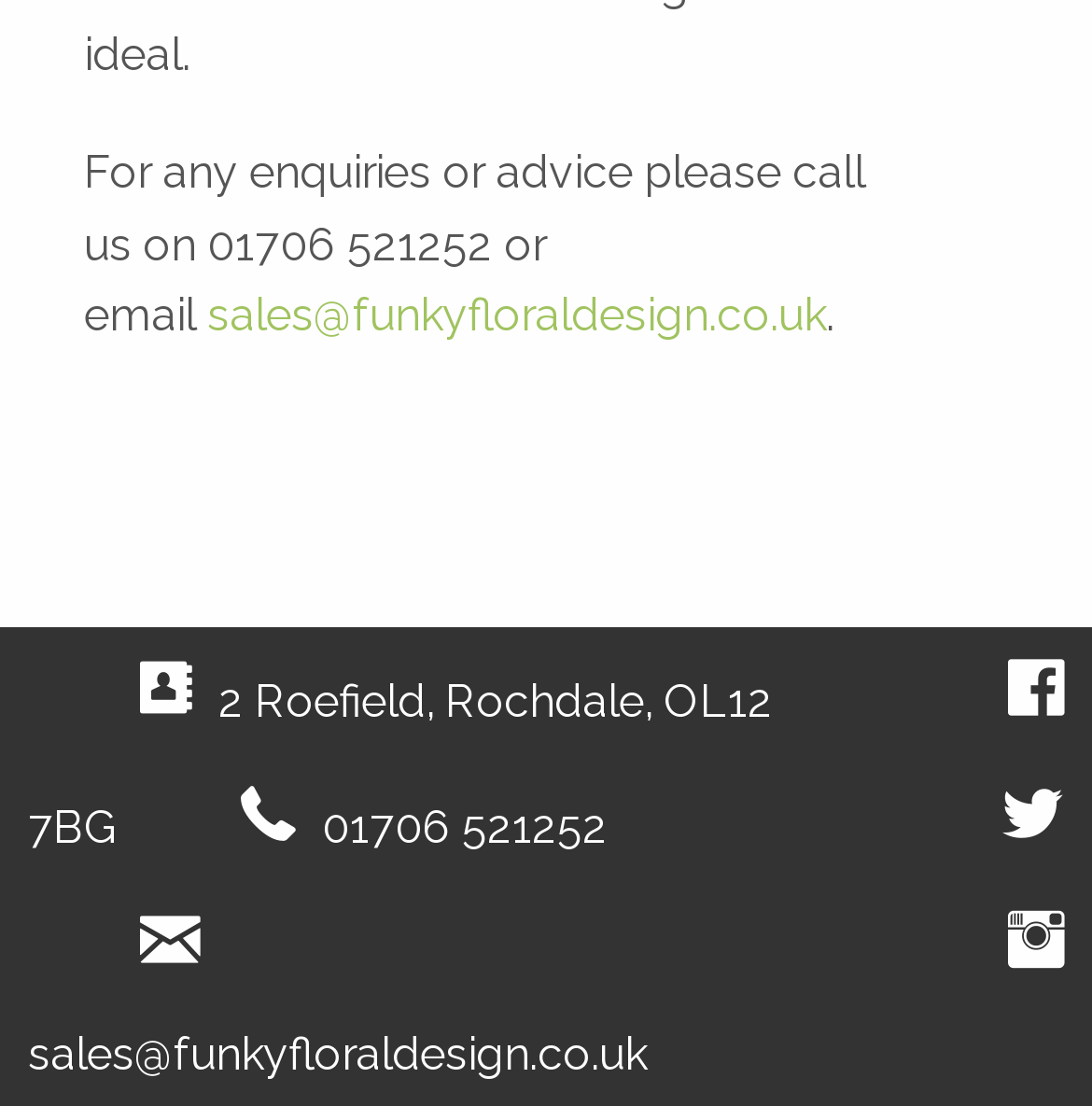What is the address of the company?
Provide a one-word or short-phrase answer based on the image.

2 Roefield, Rochdale, OL12 7BG